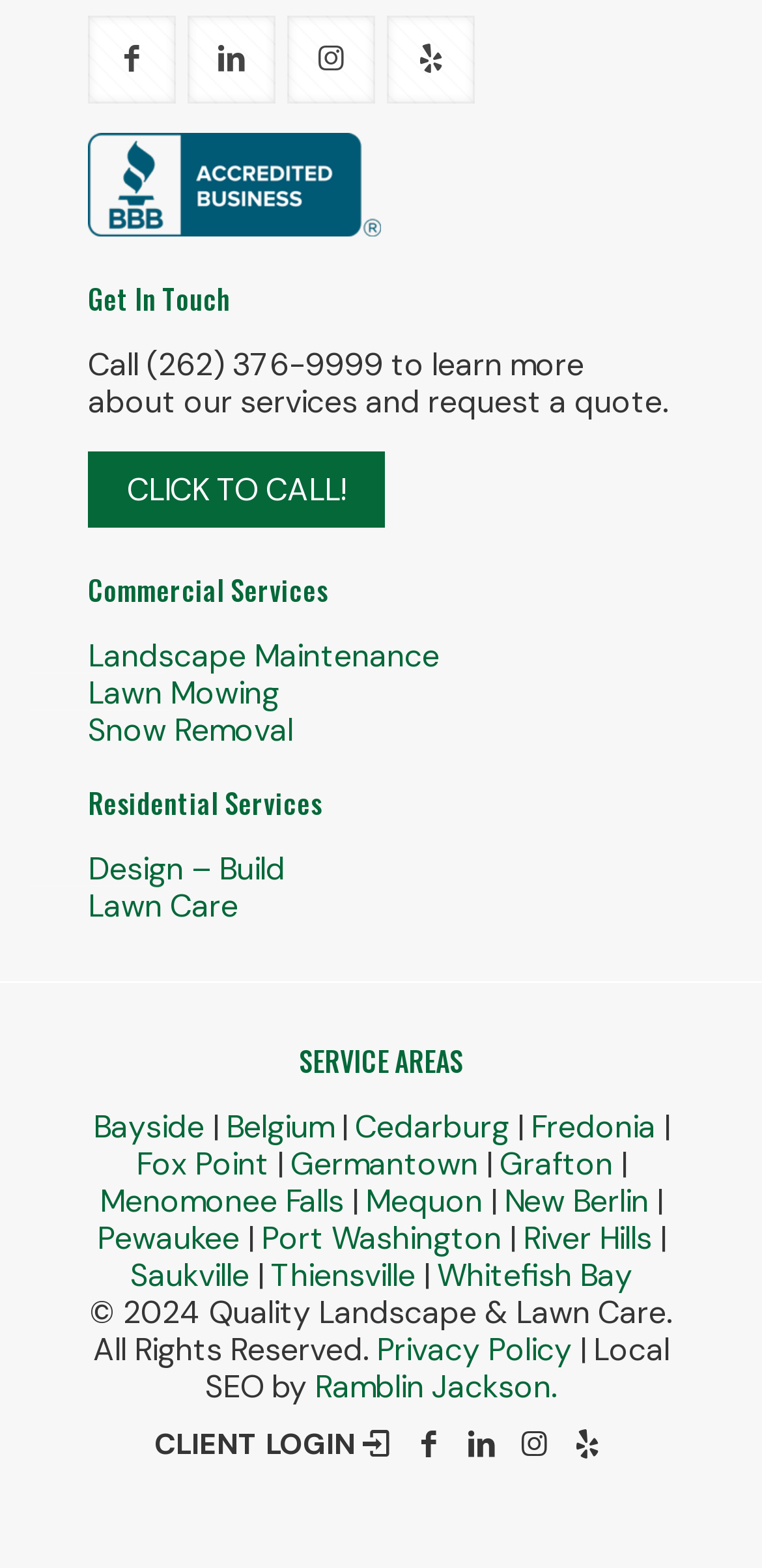Please provide a comprehensive answer to the question below using the information from the image: What is the last service area listed?

The last service area listed is 'Whitefish Bay', which can be found in the section 'SERVICE AREAS' where all the service areas are listed.